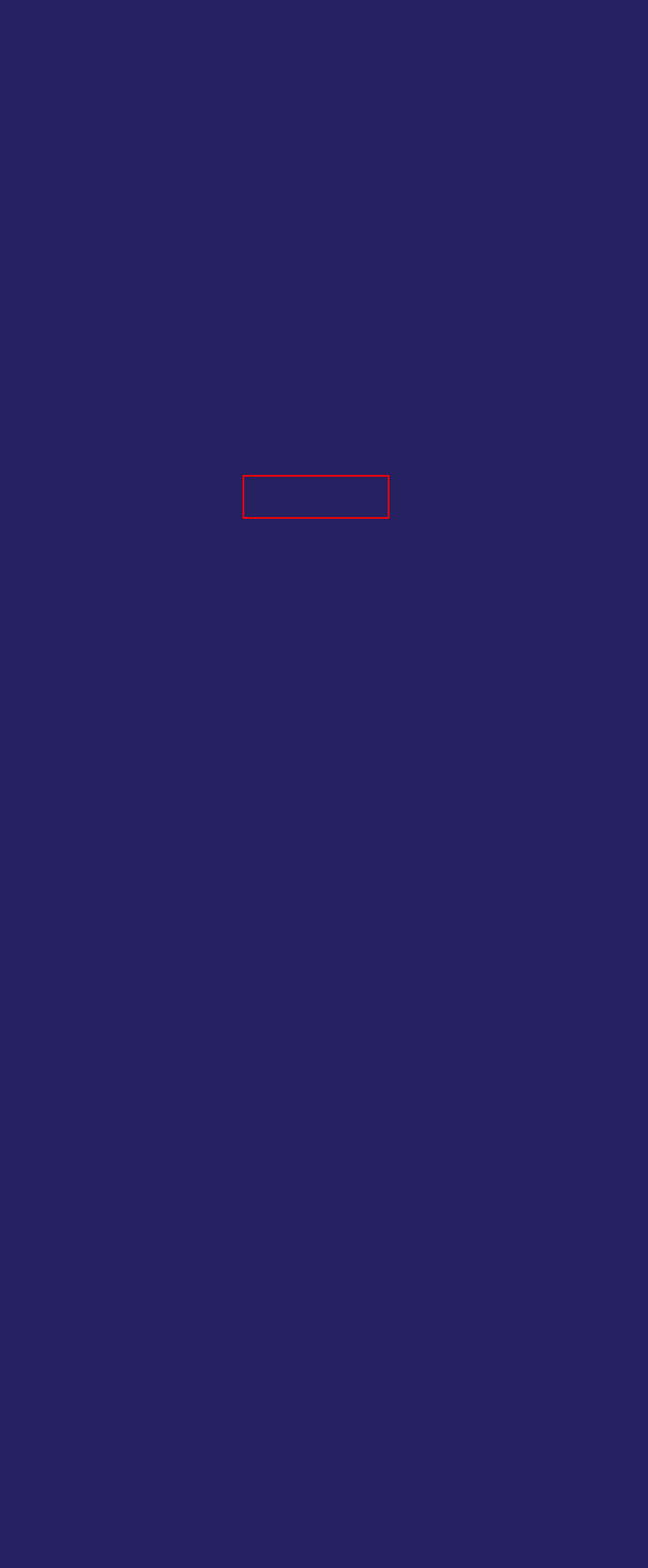Given a webpage screenshot with a red bounding box around a UI element, choose the webpage description that best matches the new webpage after clicking the element within the bounding box. Here are the candidates:
A. ATV, Powersport & Boat Transport - Great Rates, Nationwide, Import / Export
B. Electric Vehicle Transport & EV Car Shipping - Great Rates, Nationwide, Import / Export
C. RV Transport & Recreational Vehicle Shipping - Great Rates, Nationwide, Import / Export
D. Our Team | Zodiak TLS | Zodiak Transportation Logistics & Solutions
E. Quote | Vehicle Transport Services | Zodiak TLS | Zodiak Transportation Logistics & Solutions
F. Careers | Join Our Team at Zodiak Transportation Logistics & Solutions
G. Heavy Equipment Transport & Shipping - Nationwide, Import / Export - Zodiak offers Great Rates!
H. Car, Truck, Van & SUV, RV, Boat & Electric Vehicle Transport & Shipping

D